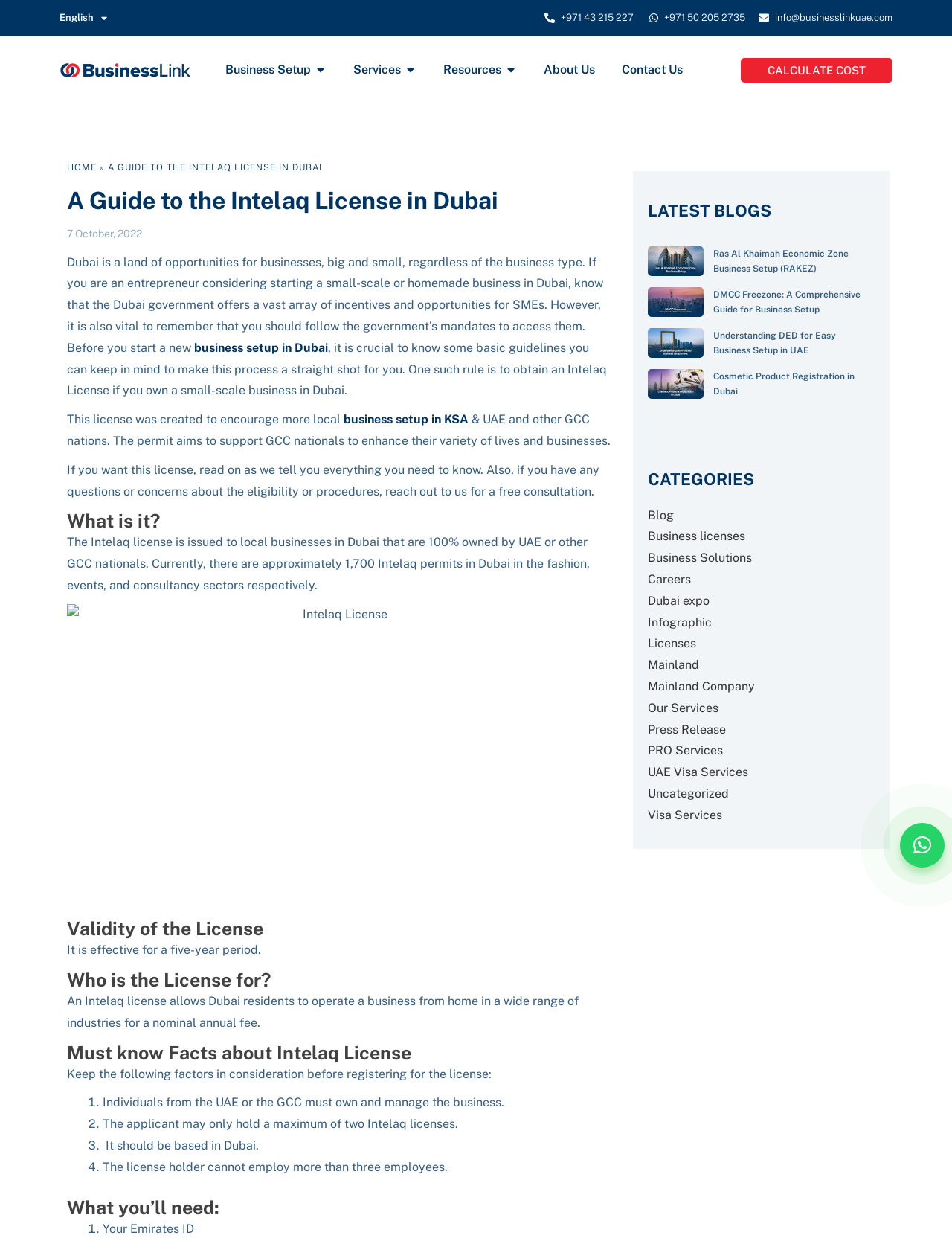Convey a detailed summary of the webpage, mentioning all key elements.

This webpage is a comprehensive guide to the Intelaq License in Dubai, UAE. At the top, there are links to switch between English and Arabic languages, as well as contact information, including phone numbers and an email address. The Business Link UAE logo is also present at the top left corner.

Below the logo, there is a navigation menu with links to various sections, including Business Setup, Services, Resources, About Us, and Contact Us. On the right side, there is a "CALCULATE COST" button.

The main content of the webpage is divided into several sections, each with a heading. The first section provides an introduction to the Intelaq License, explaining its purpose and benefits. The text is accompanied by an image related to the license.

The subsequent sections cover various aspects of the Intelaq License, including its validity, who it is for, and must-know facts about the license. These sections are organized with headings, lists, and short paragraphs of text.

On the right side of the webpage, there is a section titled "LATEST BLOGS" with images and links to related articles. Below this section, there is a list of categories, including Blog, Business licenses, Business Solutions, and more.

At the bottom right corner, there is a button with a cross symbol, which likely closes a popup or sidebar. Overall, the webpage provides a detailed guide to the Intelaq License in Dubai, with a clear structure and easy-to-read content.